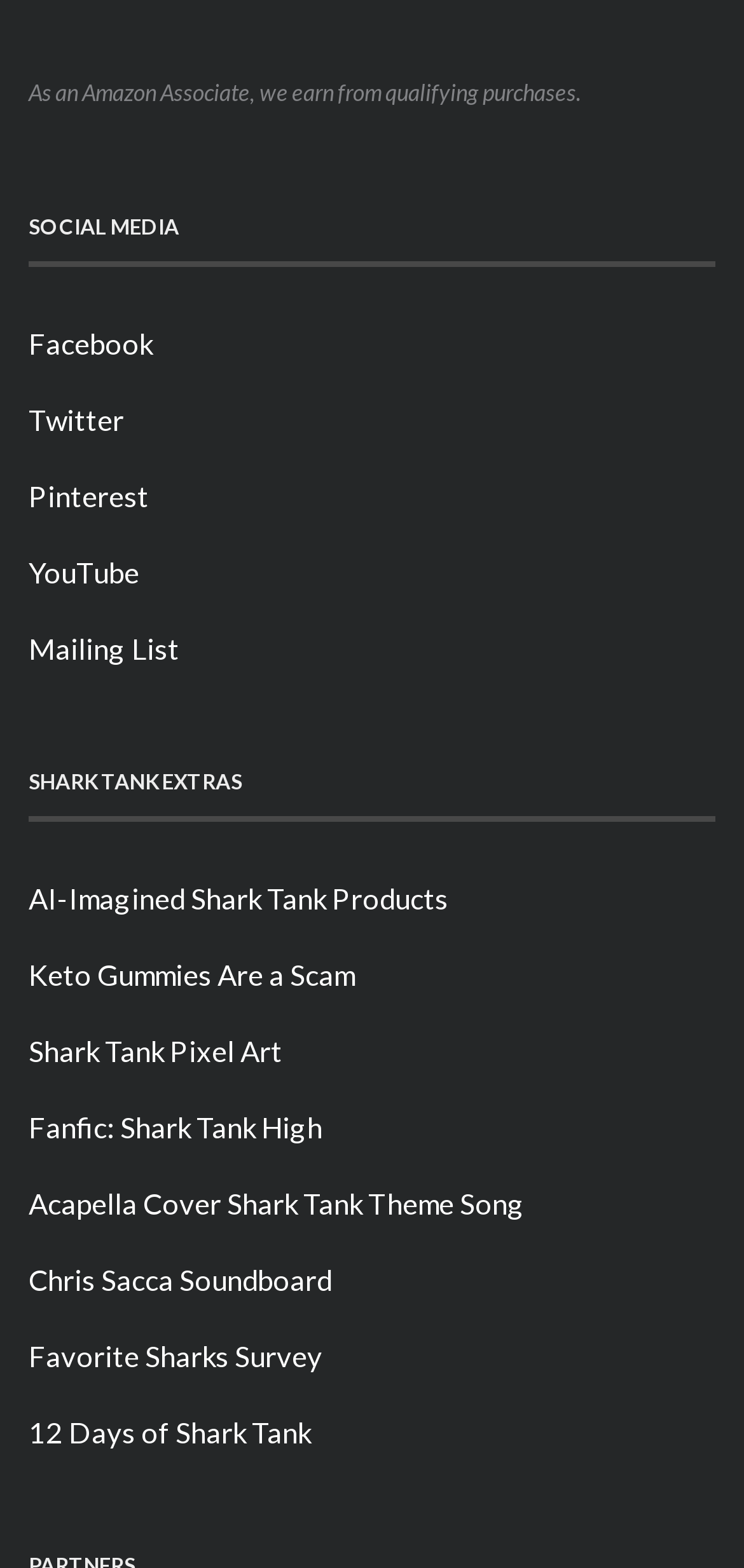Please specify the bounding box coordinates of the clickable region necessary for completing the following instruction: "view science themes". The coordinates must consist of four float numbers between 0 and 1, i.e., [left, top, right, bottom].

None